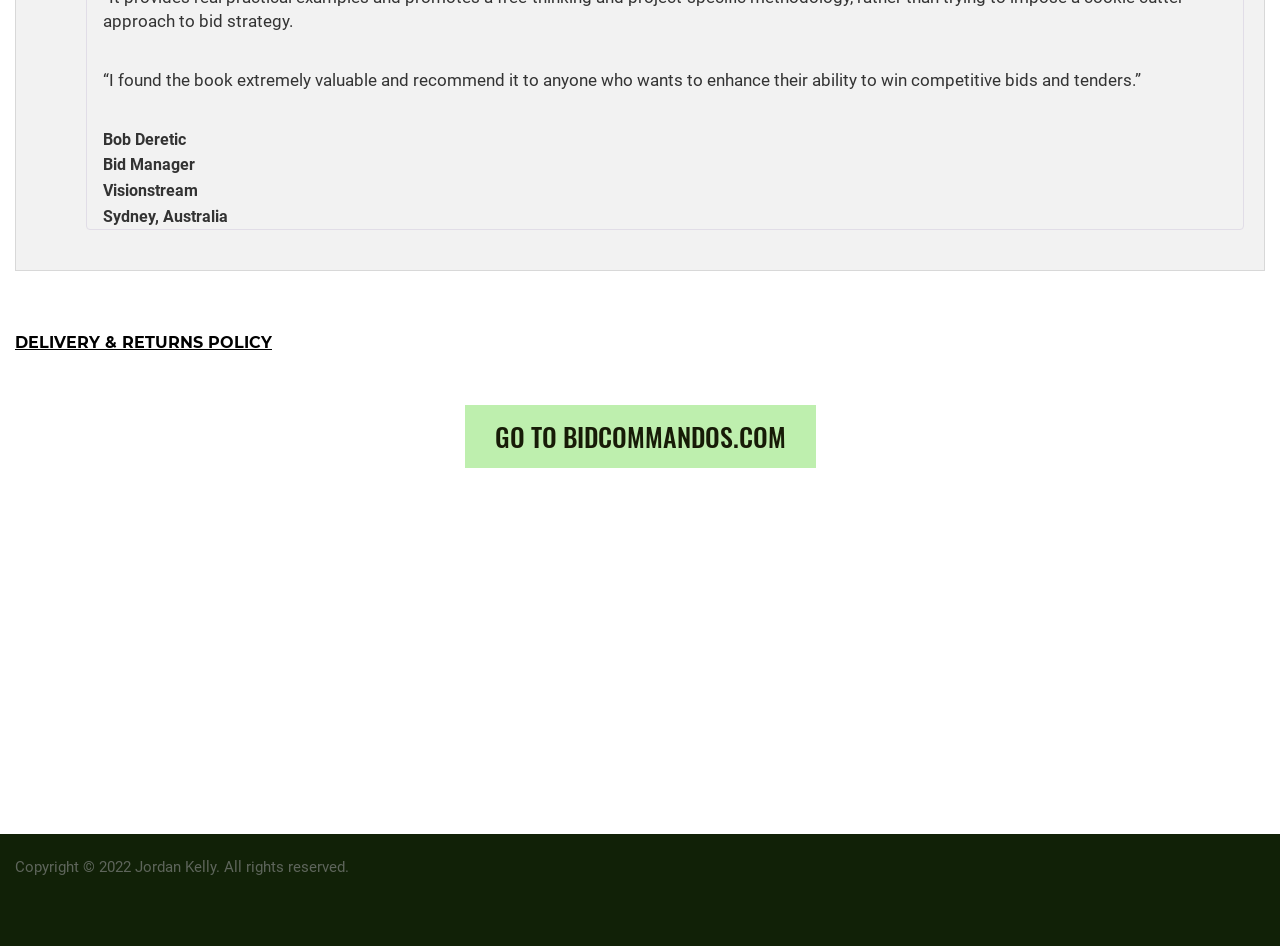What is the year mentioned in the copyright statement at the bottom of the webpage?
Refer to the screenshot and answer in one word or phrase.

2022